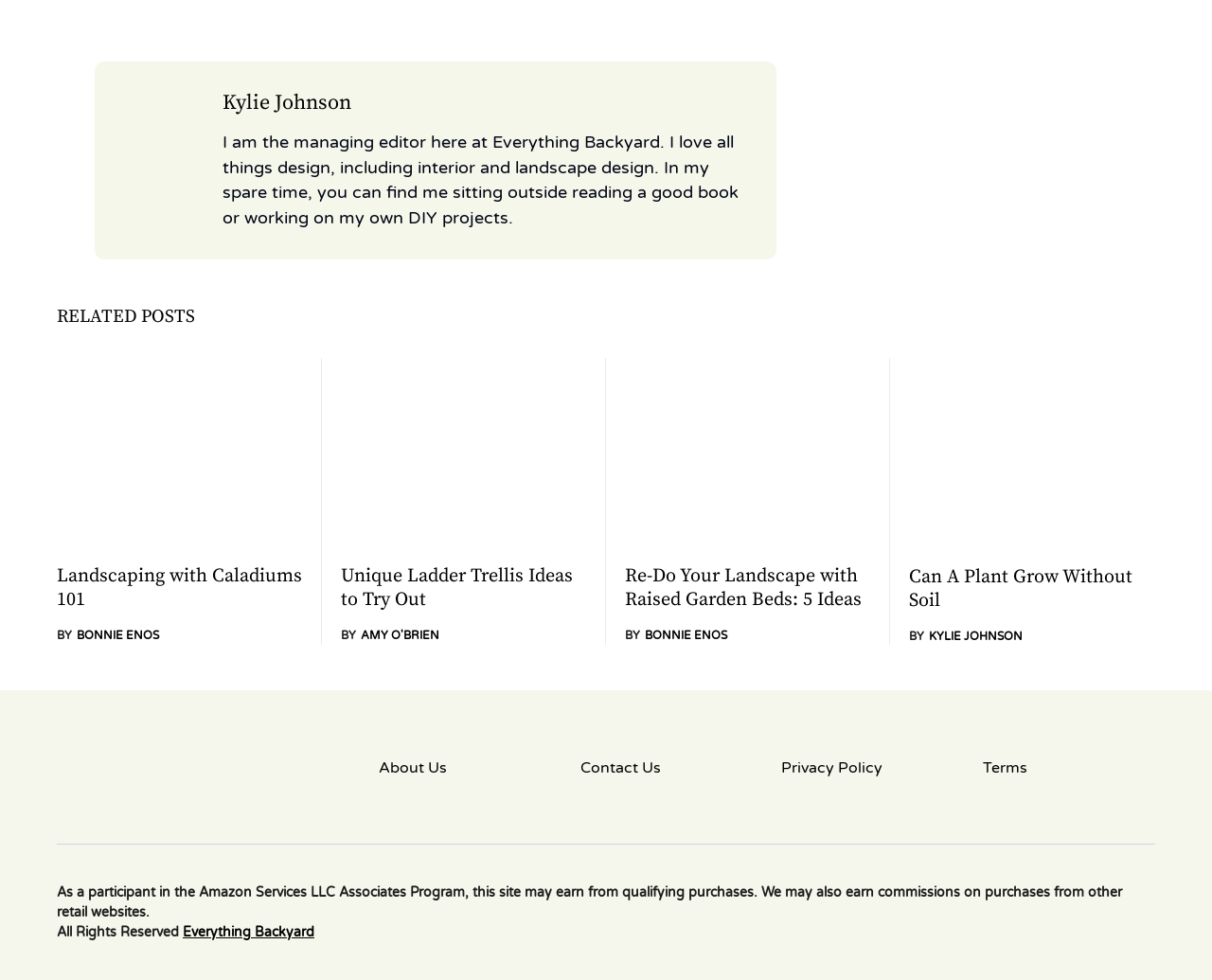Identify the bounding box coordinates of the element that should be clicked to fulfill this task: "View the article about Unique Ladder Trellis Ideas to Try Out". The coordinates should be provided as four float numbers between 0 and 1, i.e., [left, top, right, bottom].

[0.281, 0.576, 0.484, 0.624]